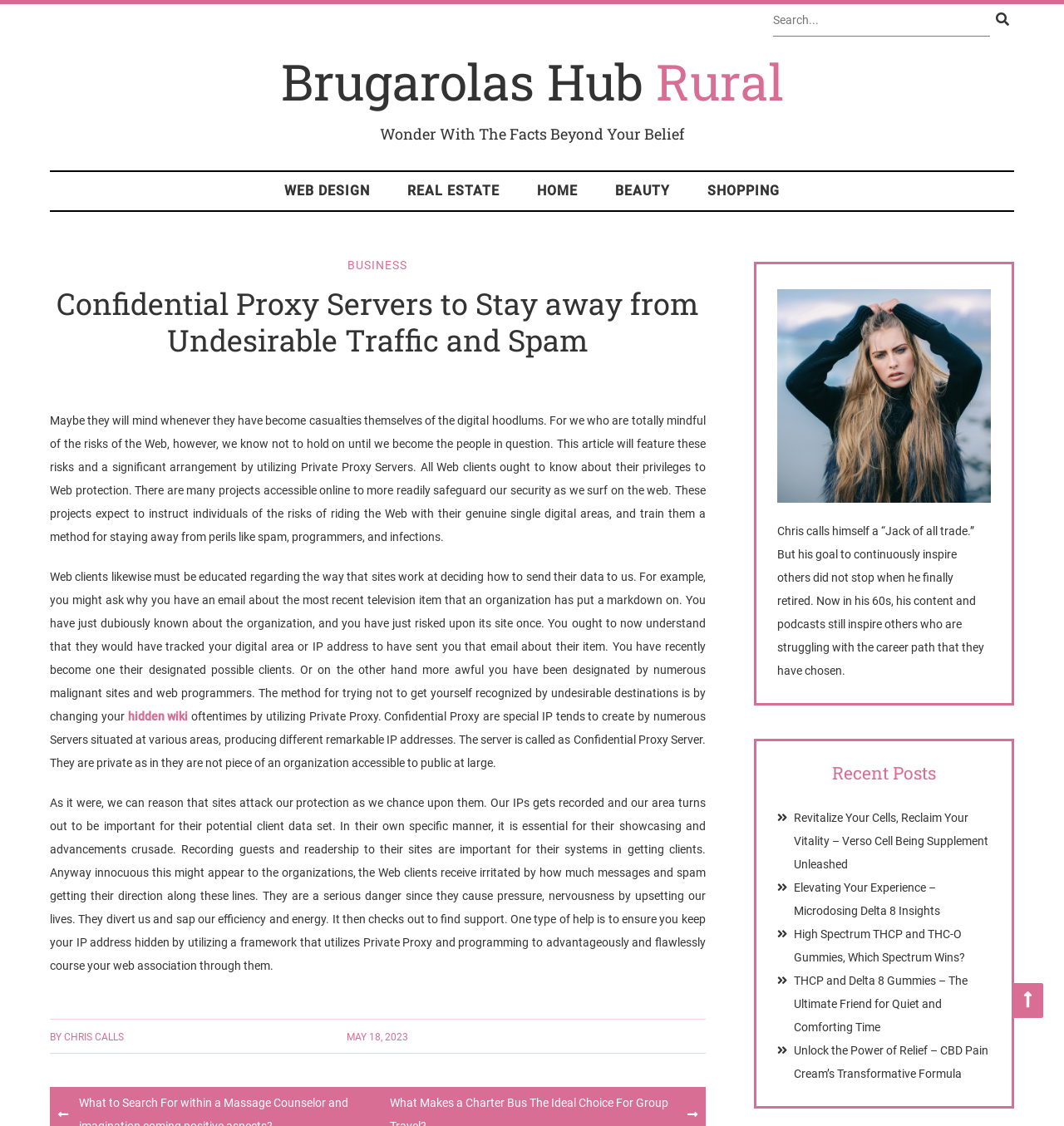Locate the bounding box coordinates of the clickable element to fulfill the following instruction: "Visit Brugarolas Hub Rural homepage". Provide the coordinates as four float numbers between 0 and 1 in the format [left, top, right, bottom].

[0.264, 0.043, 0.736, 0.101]